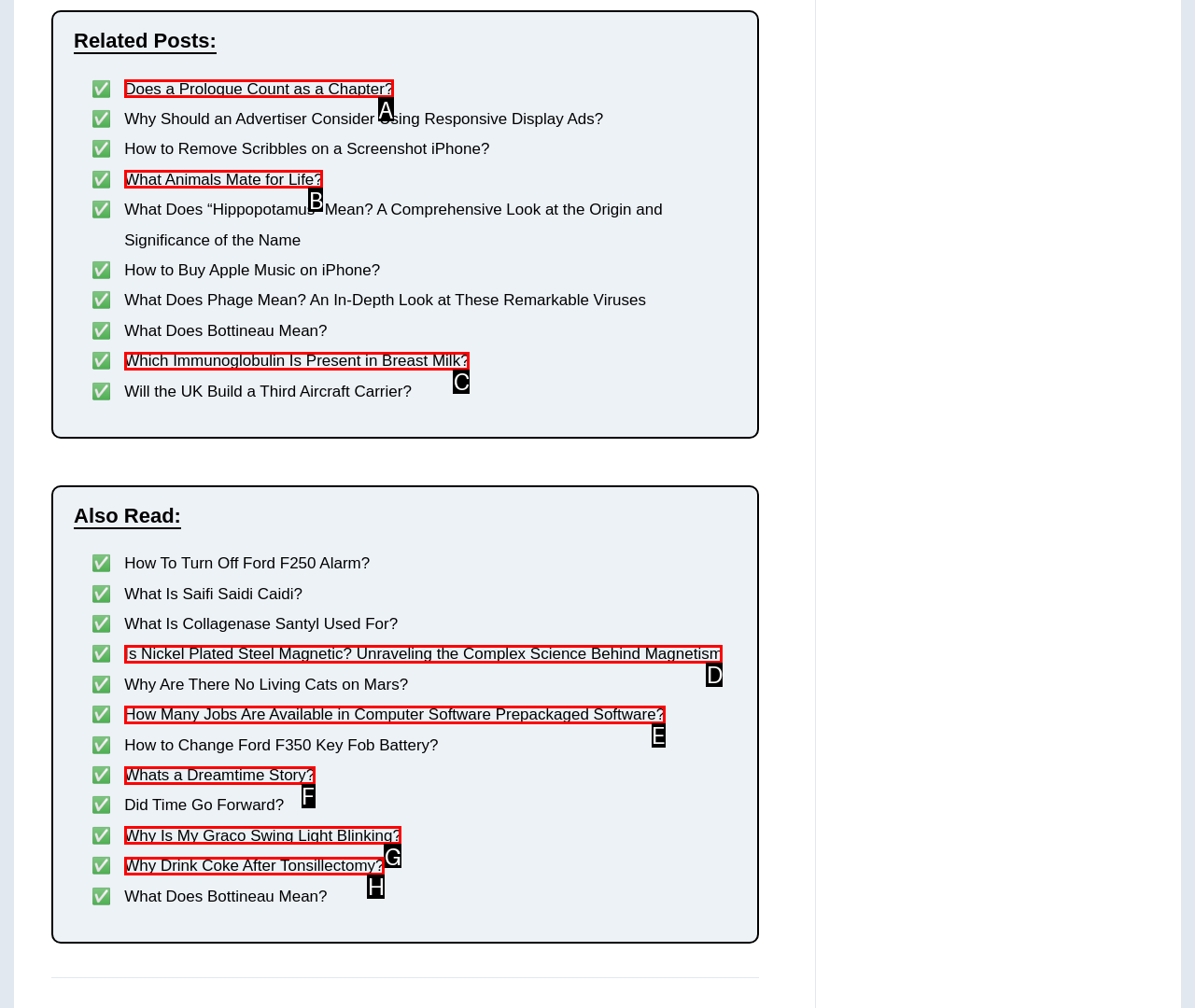Identify the HTML element that matches the description: What Animals Mate for Life?
Respond with the letter of the correct option.

B